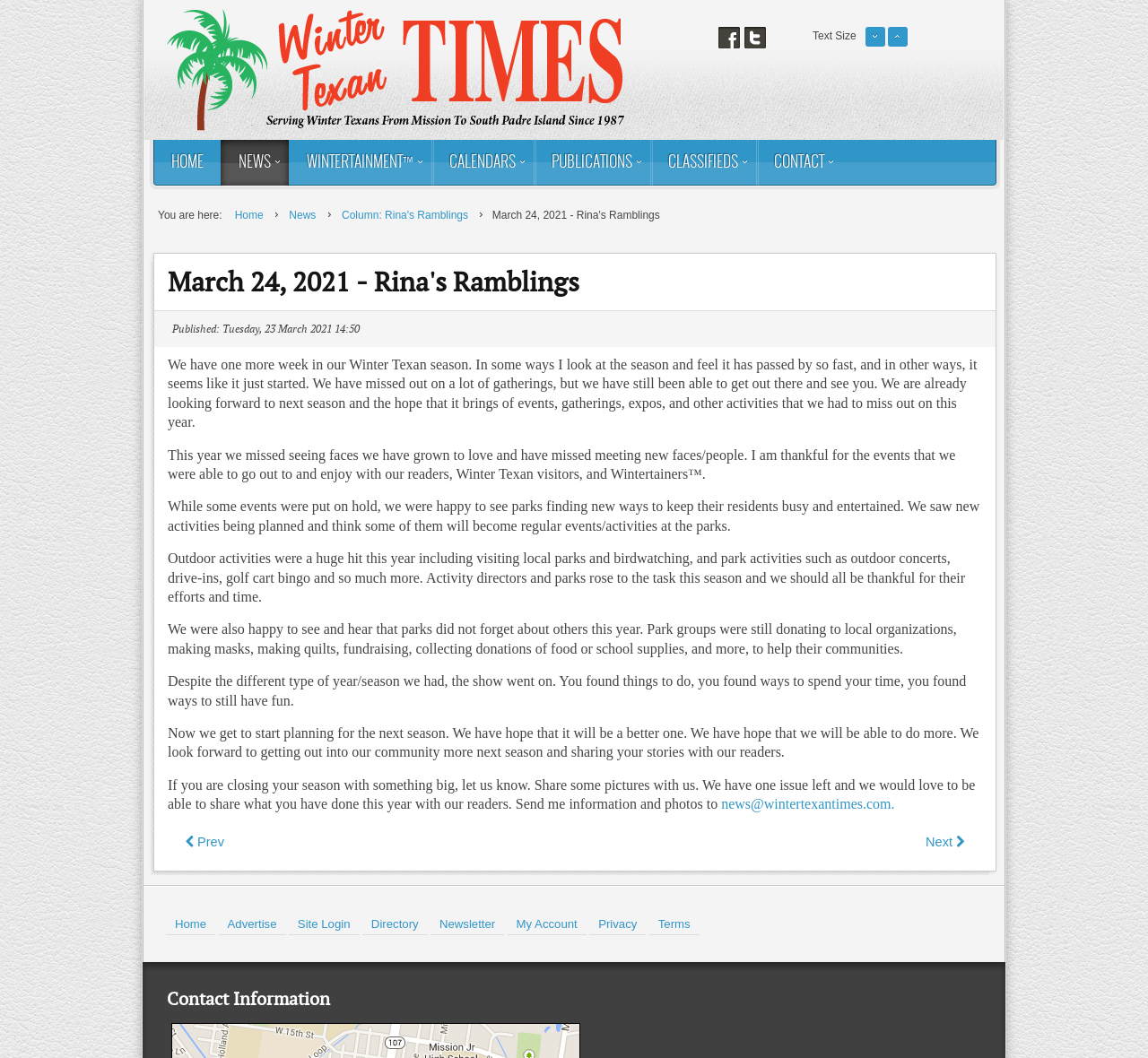What is the author's tone in the article?
Provide a well-explained and detailed answer to the question.

The author's tone in the article can be inferred from the language and content of the text. The author is reflecting on the past season and expressing gratitude for the events that were able to take place, despite the challenges. The tone is therefore reflective and appreciative.